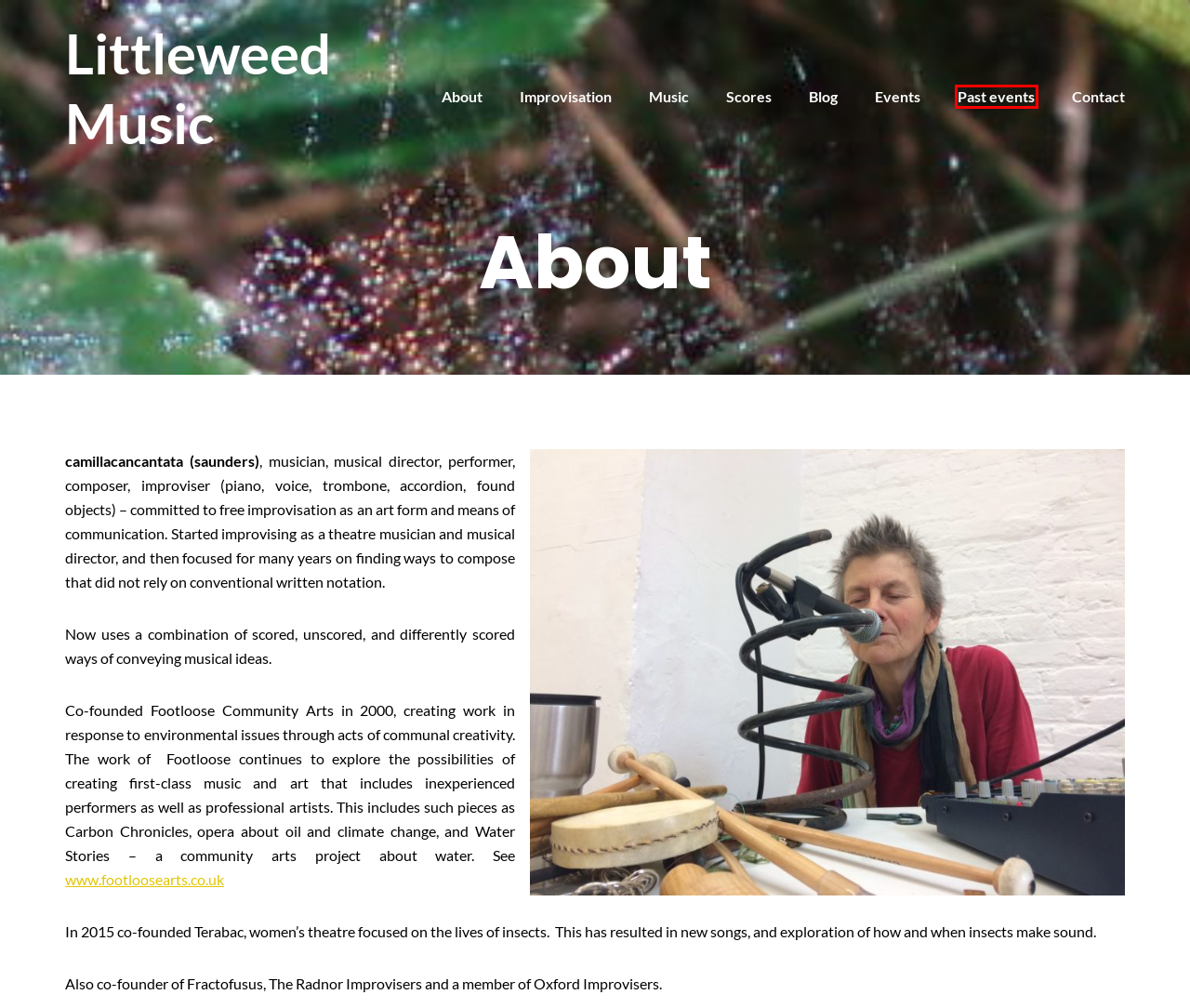Check out the screenshot of a webpage with a red rectangle bounding box. Select the best fitting webpage description that aligns with the new webpage after clicking the element inside the bounding box. Here are the candidates:
A. Blog – Littleweed Music
B. Scores – Littleweed Music
C. Past events – Littleweed Music
D. Music – Littleweed Music
E. Contact – Littleweed Music
F. Improvisation – Littleweed Music
G. Littleweed Music
H. Events – Littleweed Music

C